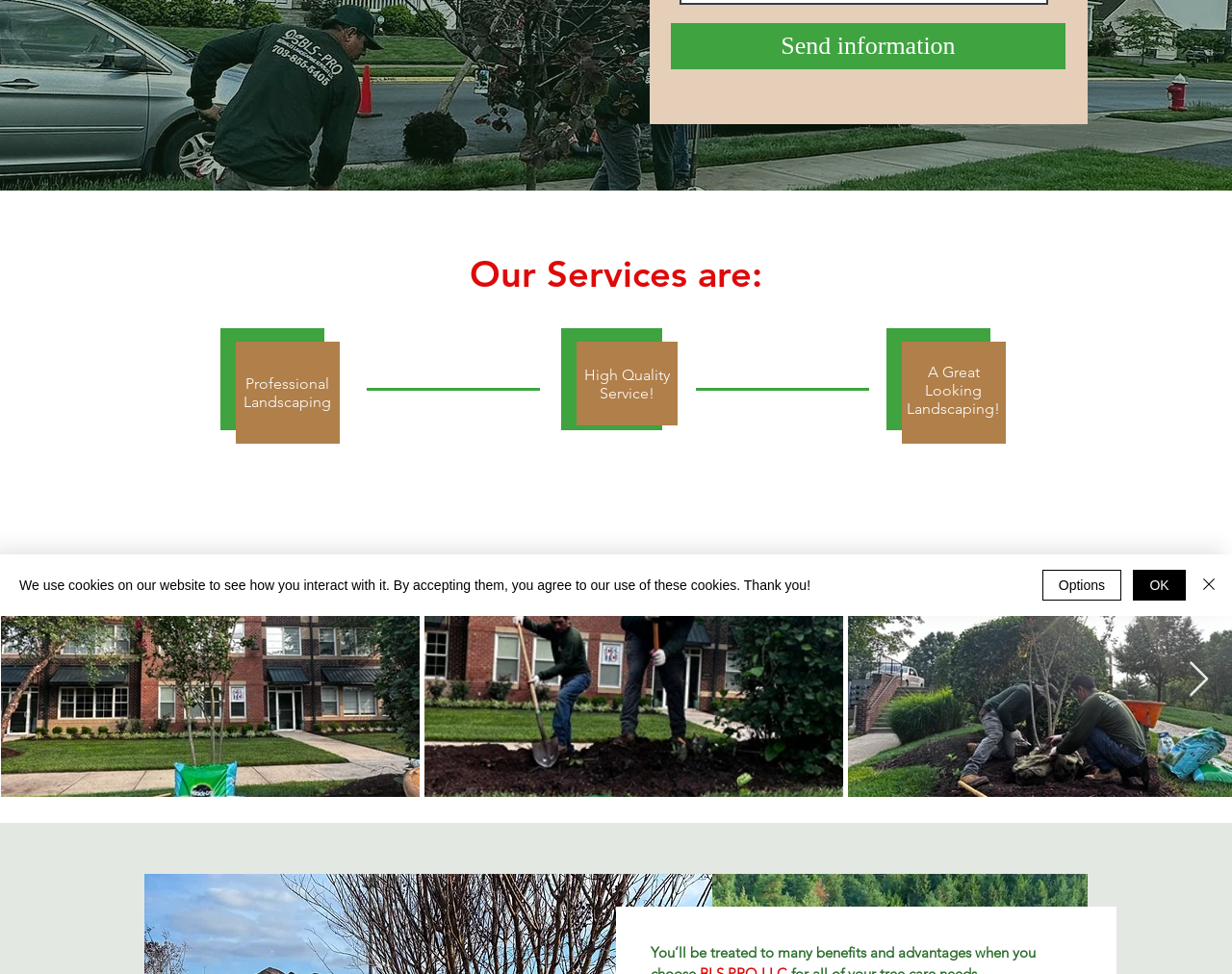Please find the bounding box for the following UI element description. Provide the coordinates in (top-left x, top-left y, bottom-right x, bottom-right y) format, with values between 0 and 1: Adi Domocos

None